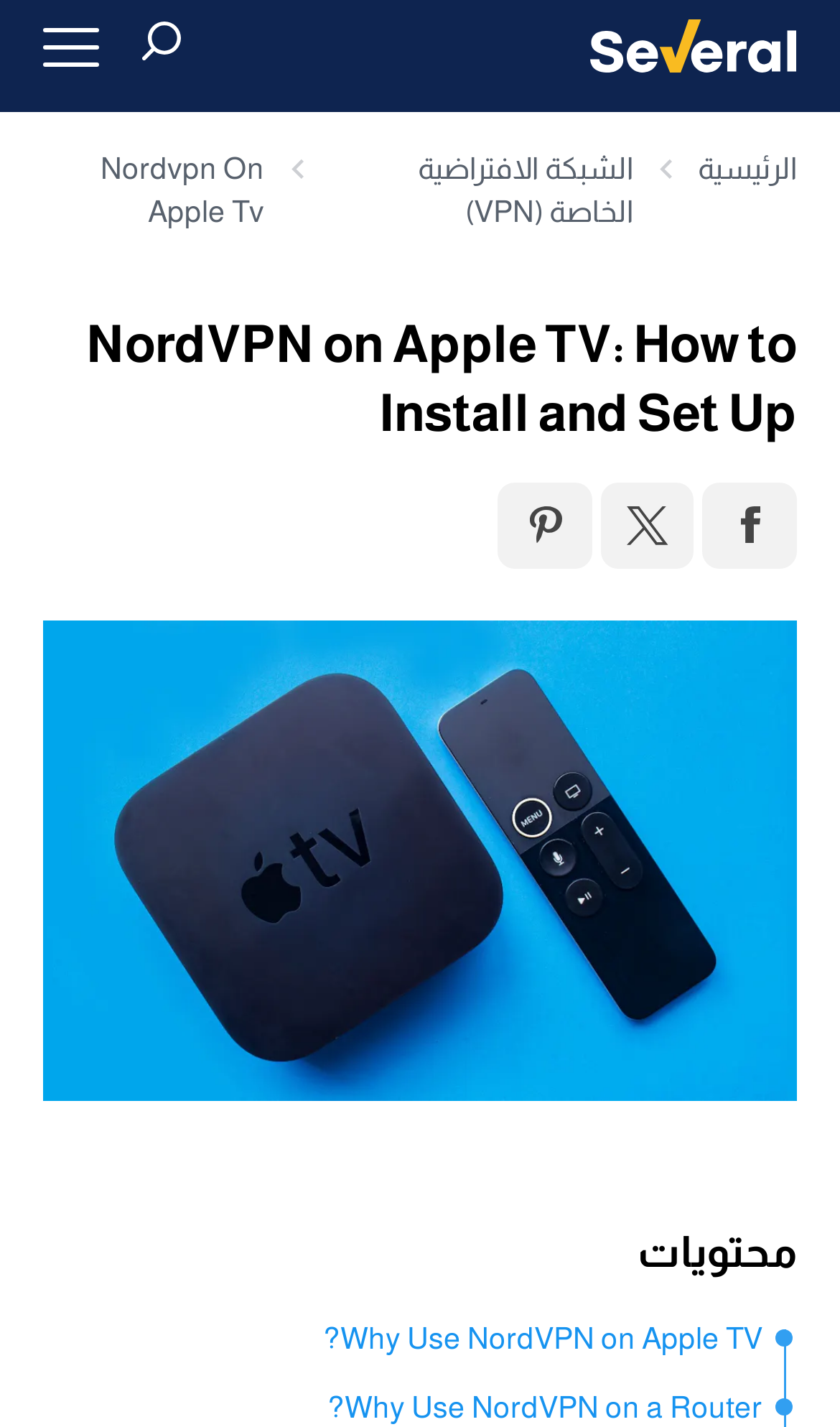Answer the following query with a single word or phrase:
How many links are there in the top navigation bar?

3